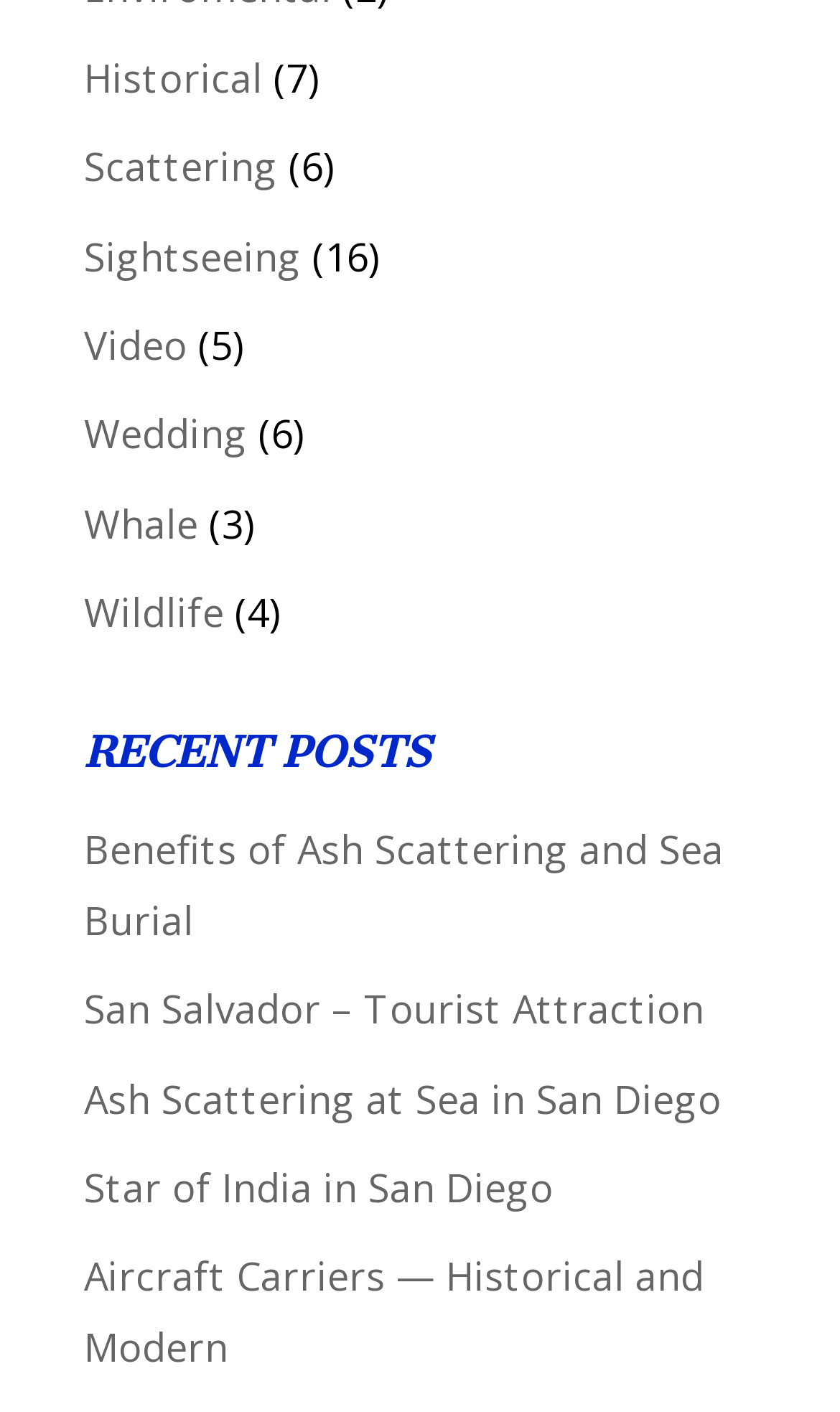Specify the bounding box coordinates of the area to click in order to execute this command: 'click Benefits of Ash Scattering and Sea Burial link'. The coordinates should consist of four float numbers ranging from 0 to 1, and should be formatted as [left, top, right, bottom].

[0.1, 0.584, 0.862, 0.67]